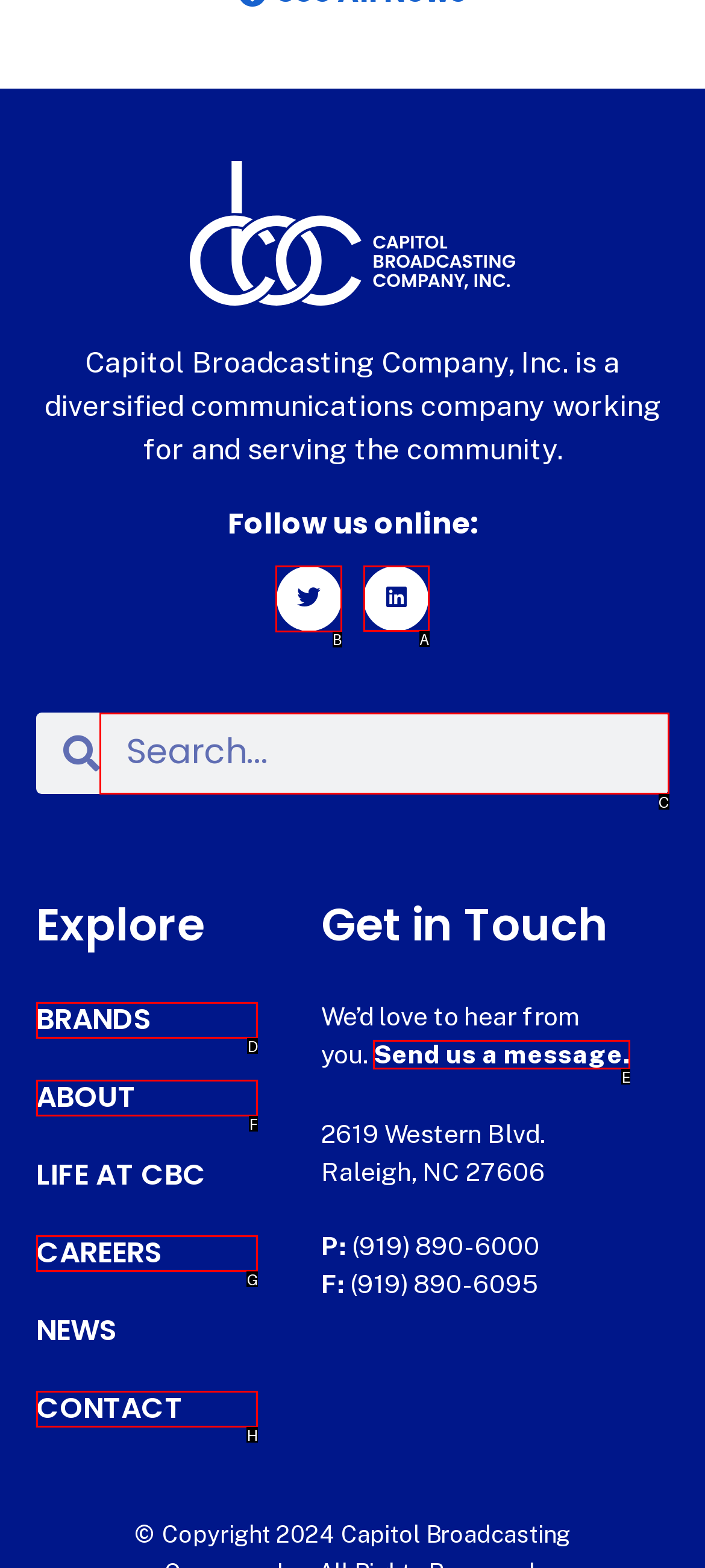Find the correct option to complete this instruction: Follow us on Twitter. Reply with the corresponding letter.

B